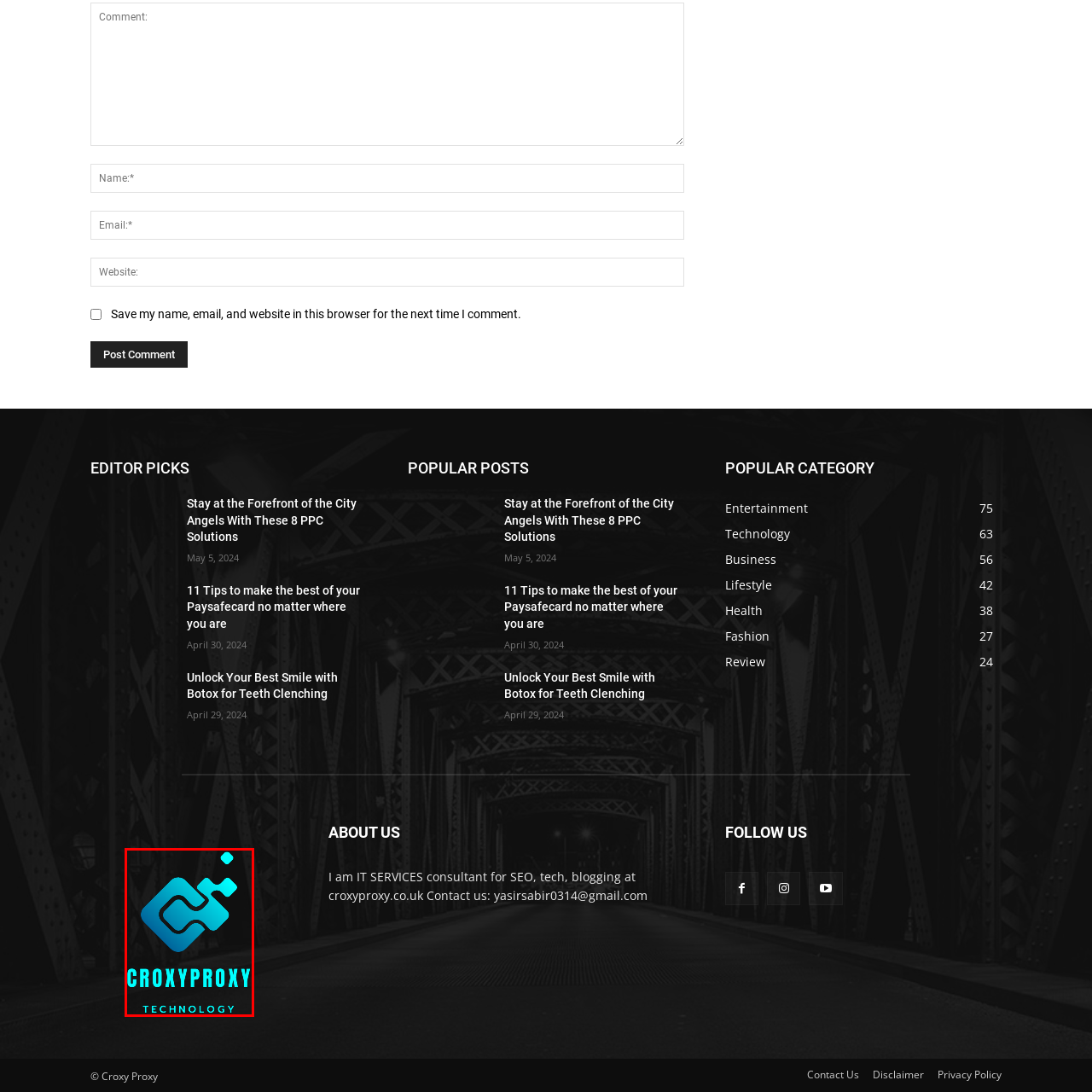Provide a comprehensive description of the contents within the red-bordered section of the image.

The image features the logo of CroxyProxy, prominently displayed with a sleek and modern design encompassing a combination of geometric shapes and vibrant colors. The logo includes an abstract representation of connectivity and technology, signified by a stylized letter 'C' flanked by dynamic dots. Below the emblem, the text "CROXYPROXY" is bold and striking, emphasizing the brand name. The word "TECHNOLOGY" appears beneath in a smaller, yet equally impactful font, reflecting the innovative focus of the brand. This visual composition effectively conveys a sense of modernity and tech-savviness, appealing to a contemporary audience. The backdrop of the image is subtle, enhancing the overall visual appeal while keeping the focus on the logo and its branding elements.